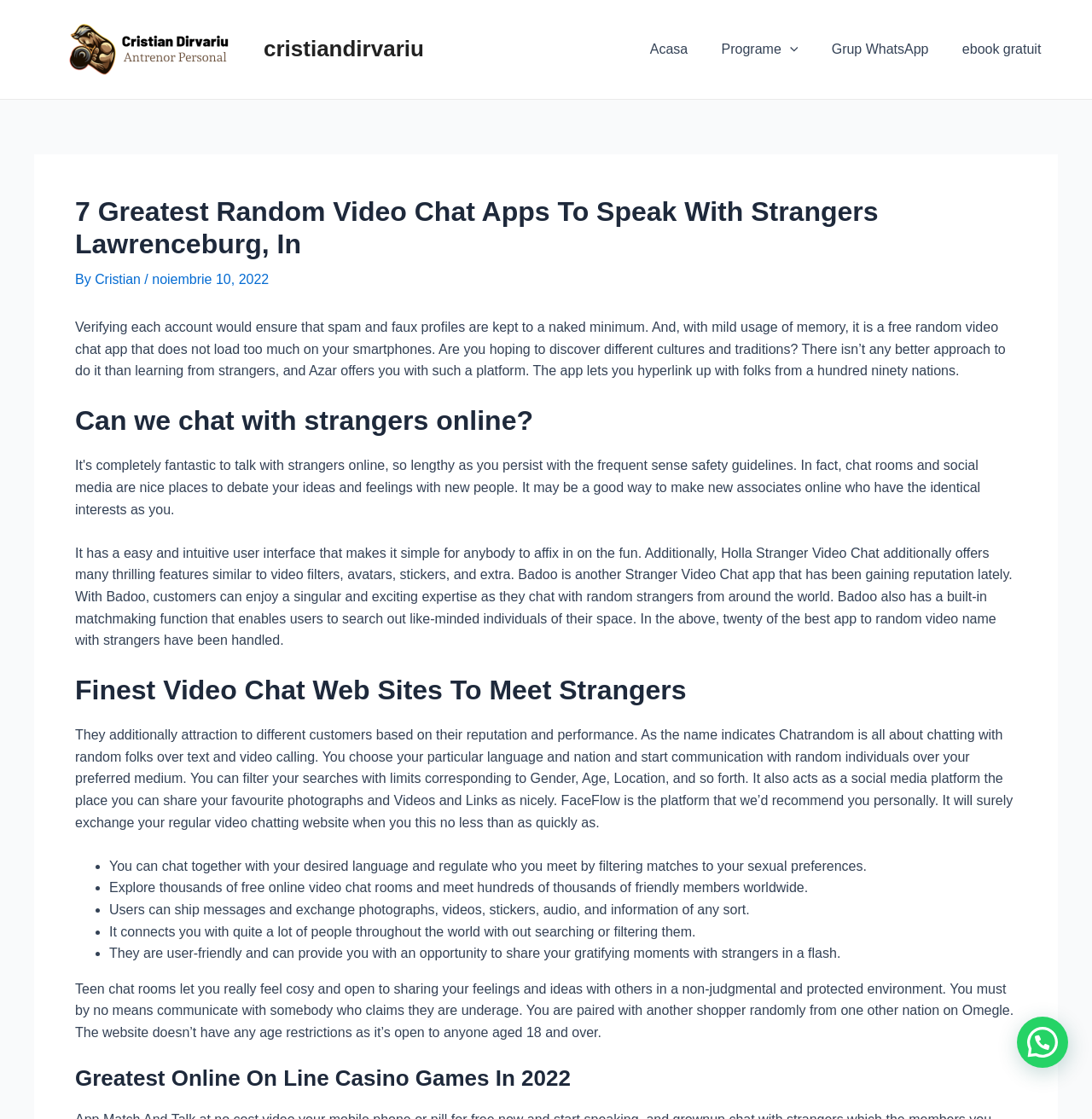What is the name of the platform that is recommended personally?
Provide a concise answer using a single word or phrase based on the image.

FaceFlow